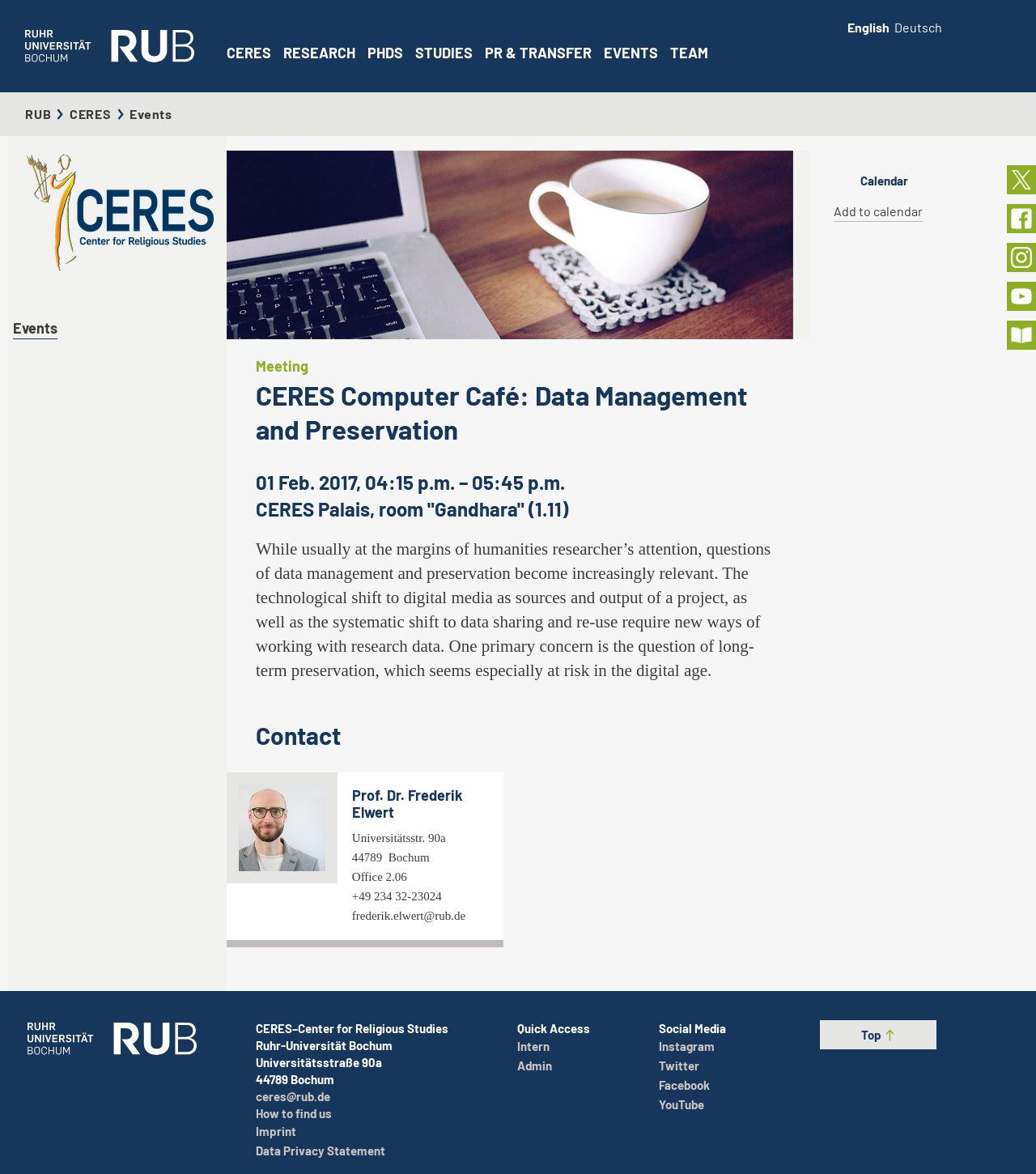What is the name of the event?
Could you answer the question with a detailed and thorough explanation?

I found the answer by looking at the heading element on the webpage, which is 'CERES Computer Café: Data Management and Preservation'. This heading is likely to be the title of the event.